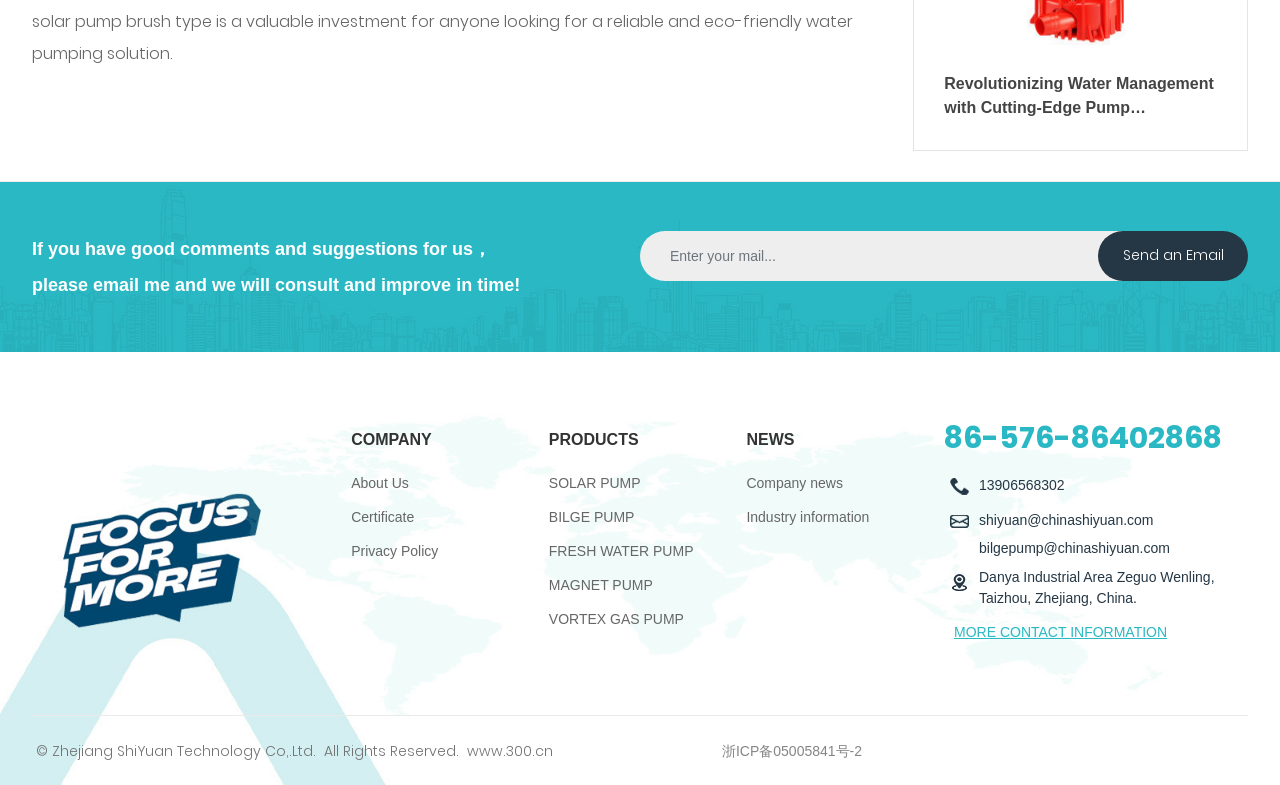What is the company's location?
Look at the image and respond with a one-word or short-phrase answer.

Zhejiang, China